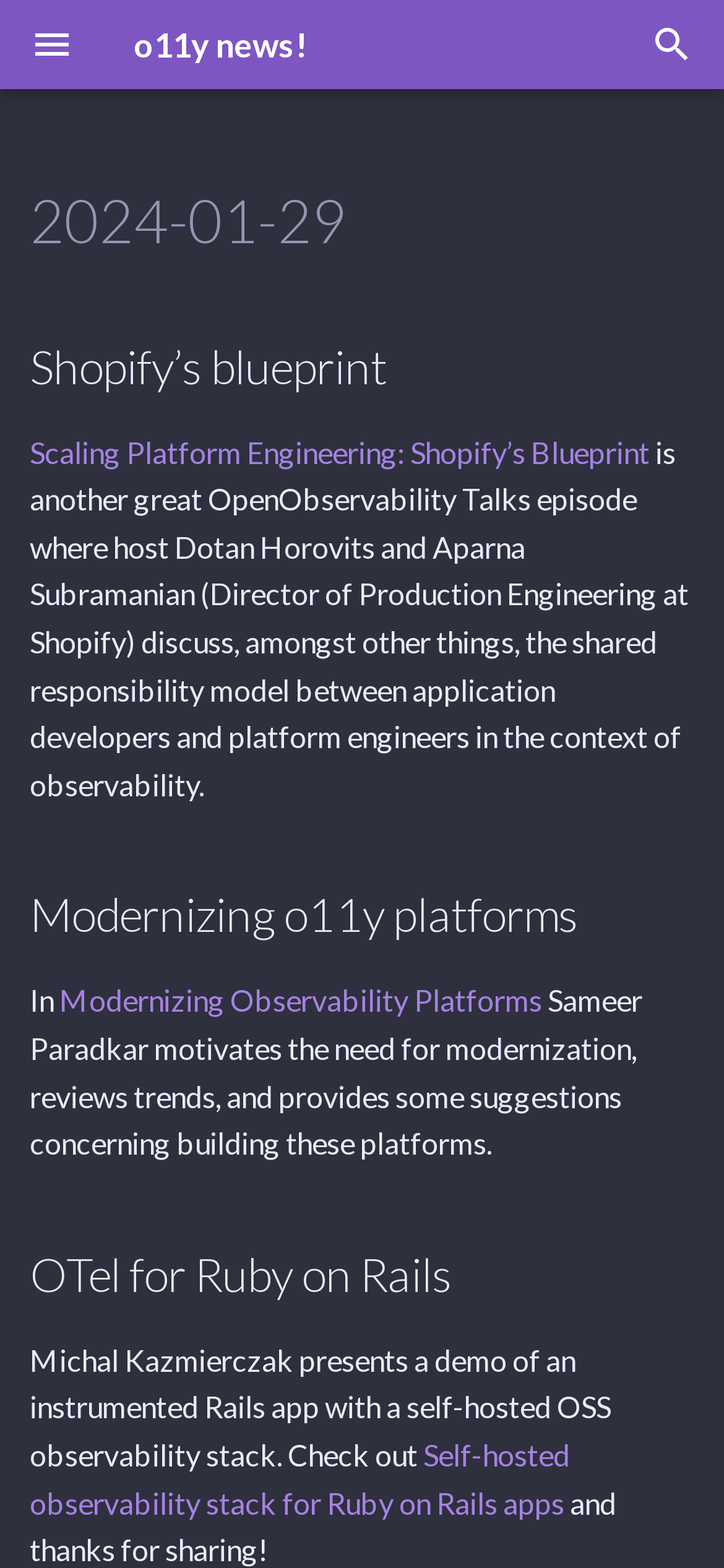Please specify the bounding box coordinates of the clickable section necessary to execute the following command: "View Beauty Parlour Services".

None